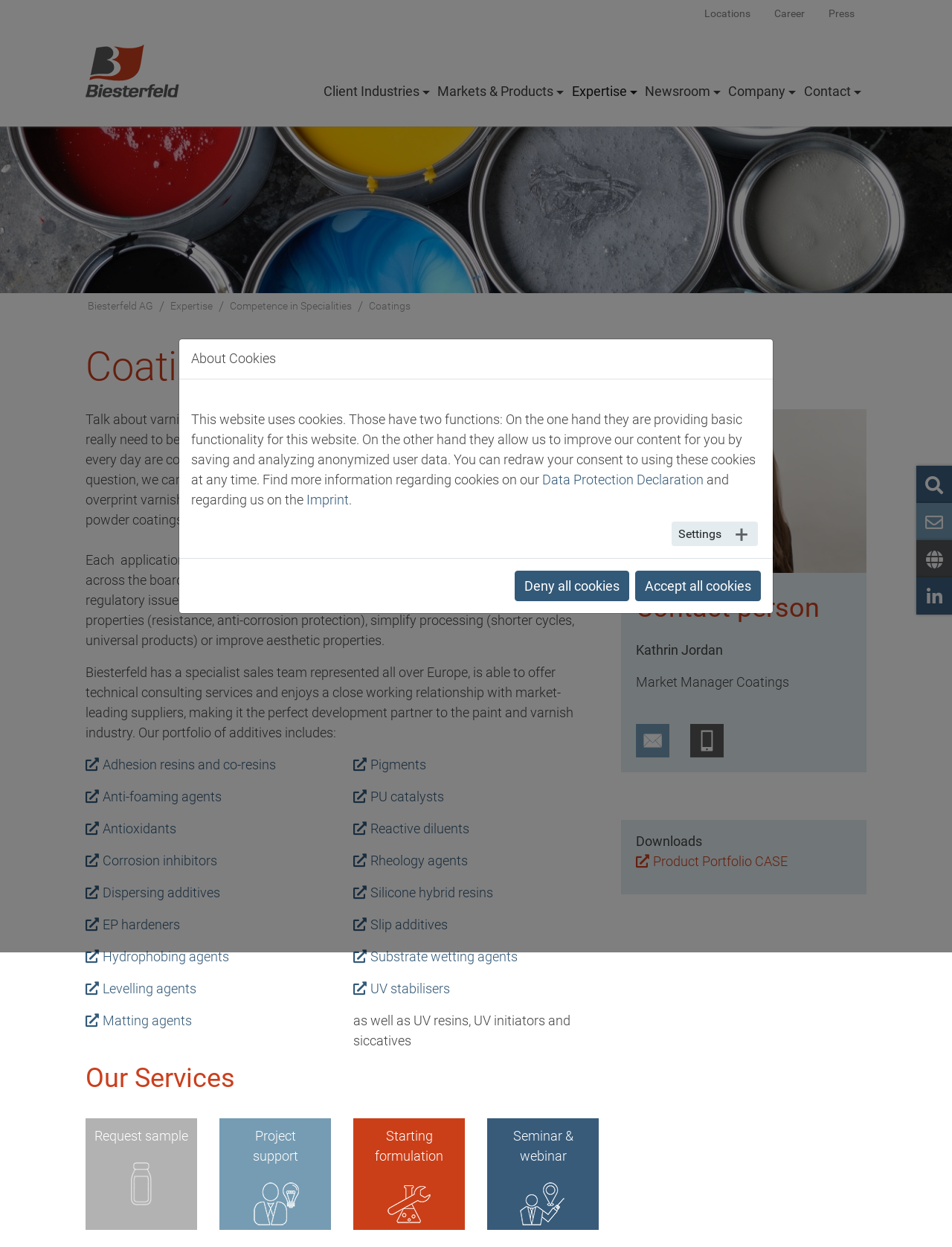Identify the bounding box for the UI element that is described as follows: "英文的求职信".

None